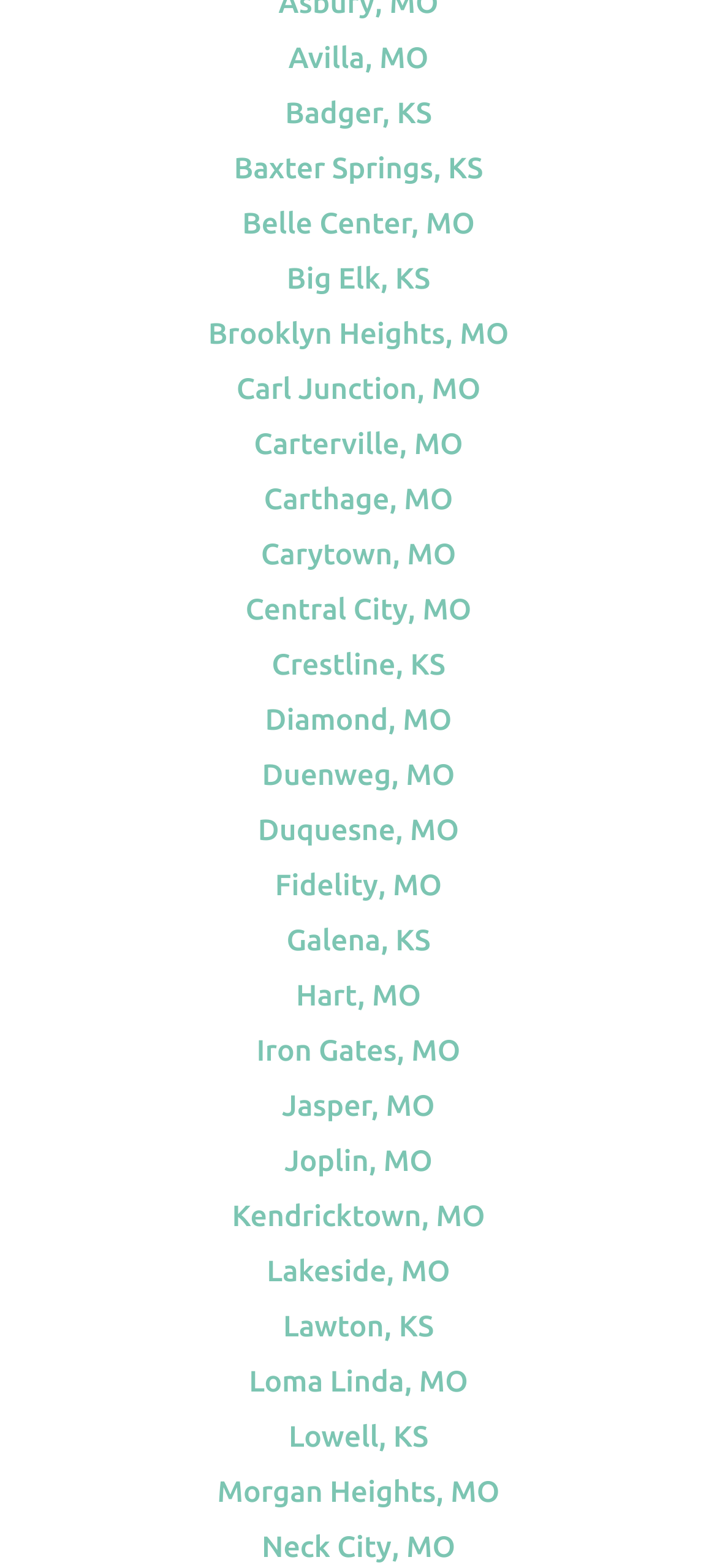Based on the description "Brooklyn Heights, MO", find the bounding box of the specified UI element.

[0.29, 0.203, 0.71, 0.224]